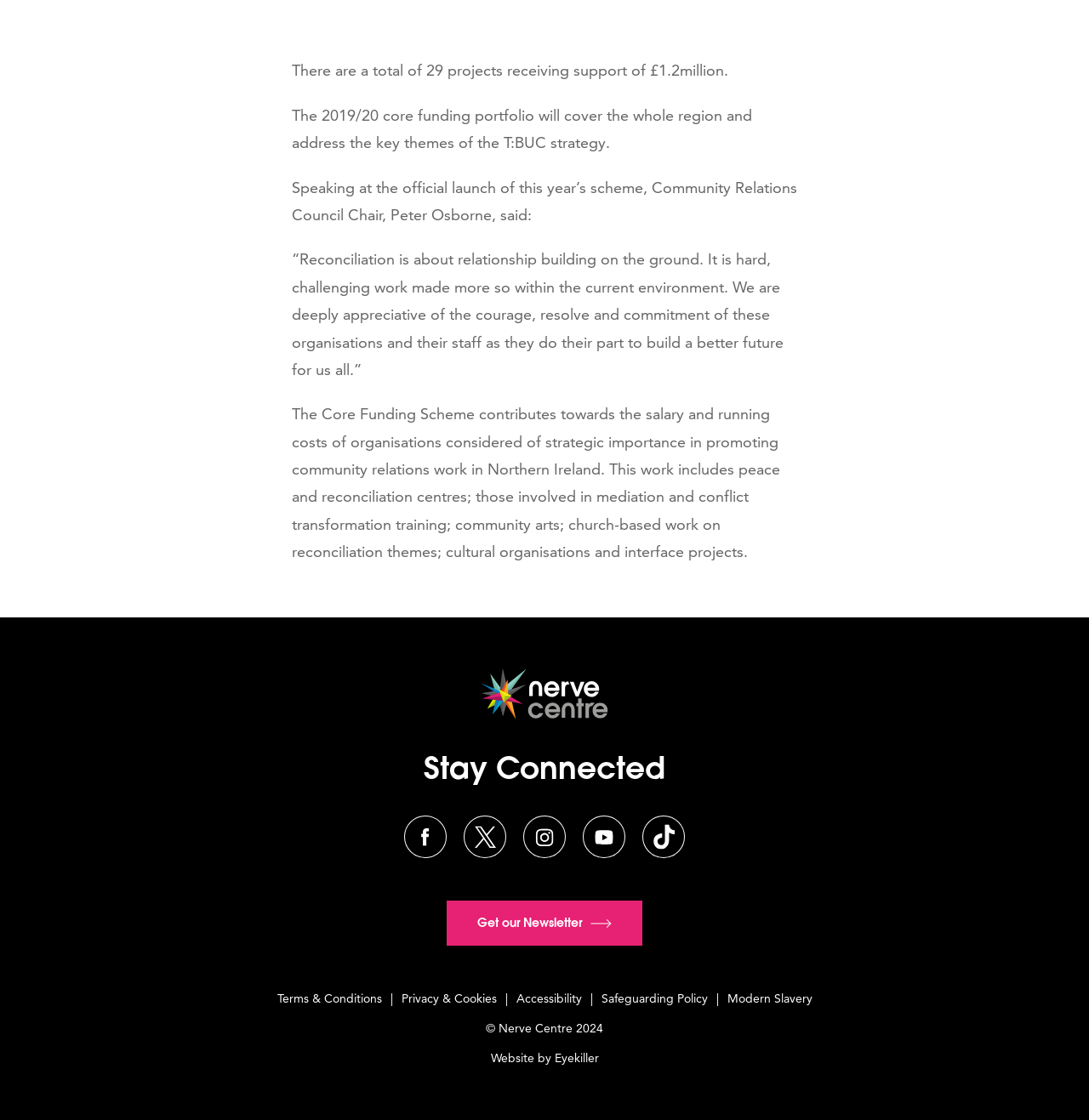What is the copyright year of the Nerve Centre?
Can you provide an in-depth and detailed response to the question?

The answer can be found in the StaticText element with the text '© Nerve Centre 2024', which indicates the copyright year of the Nerve Centre.